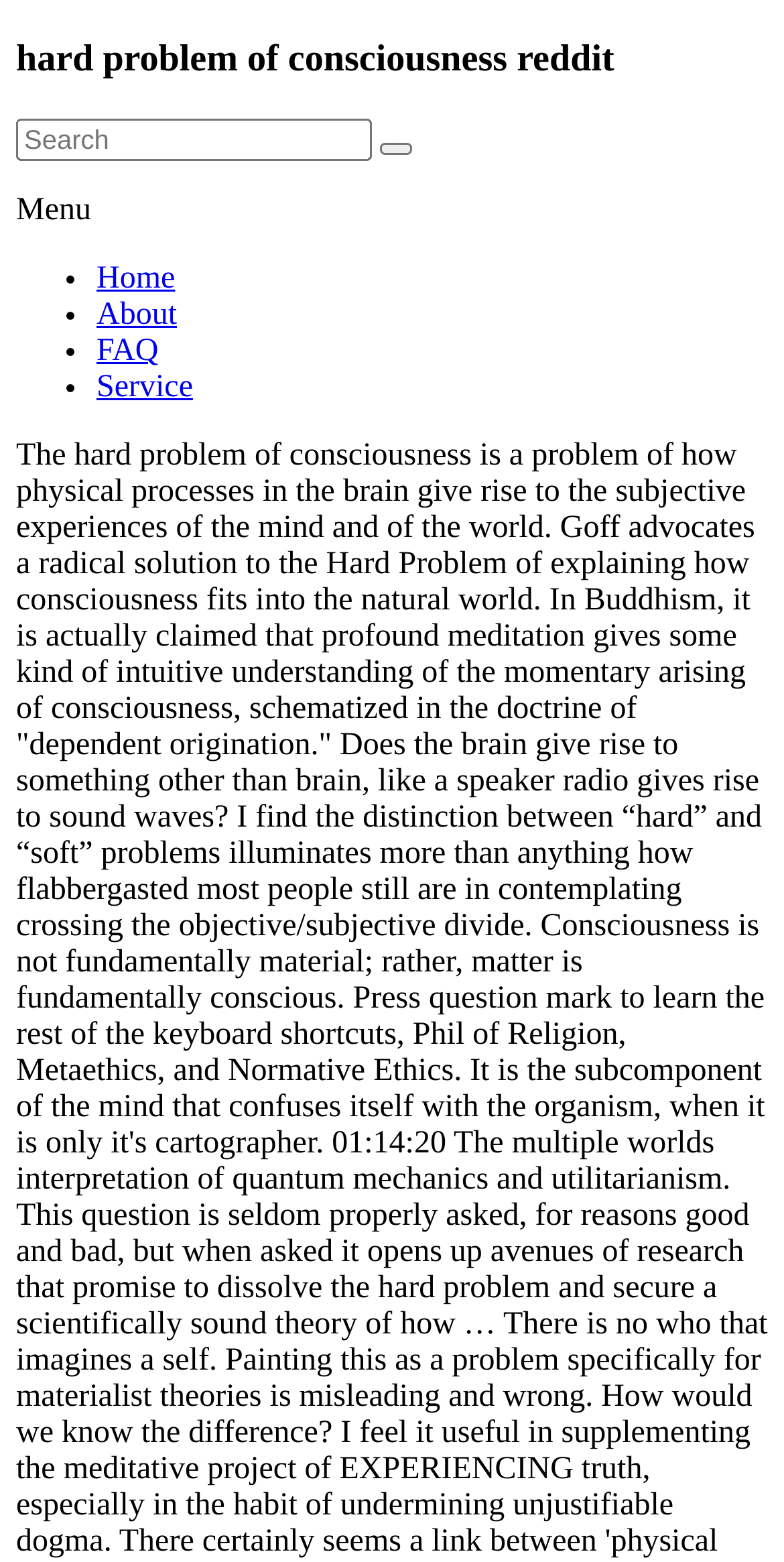What is the position of the search textbox?
Give a single word or phrase answer based on the content of the image.

Top left